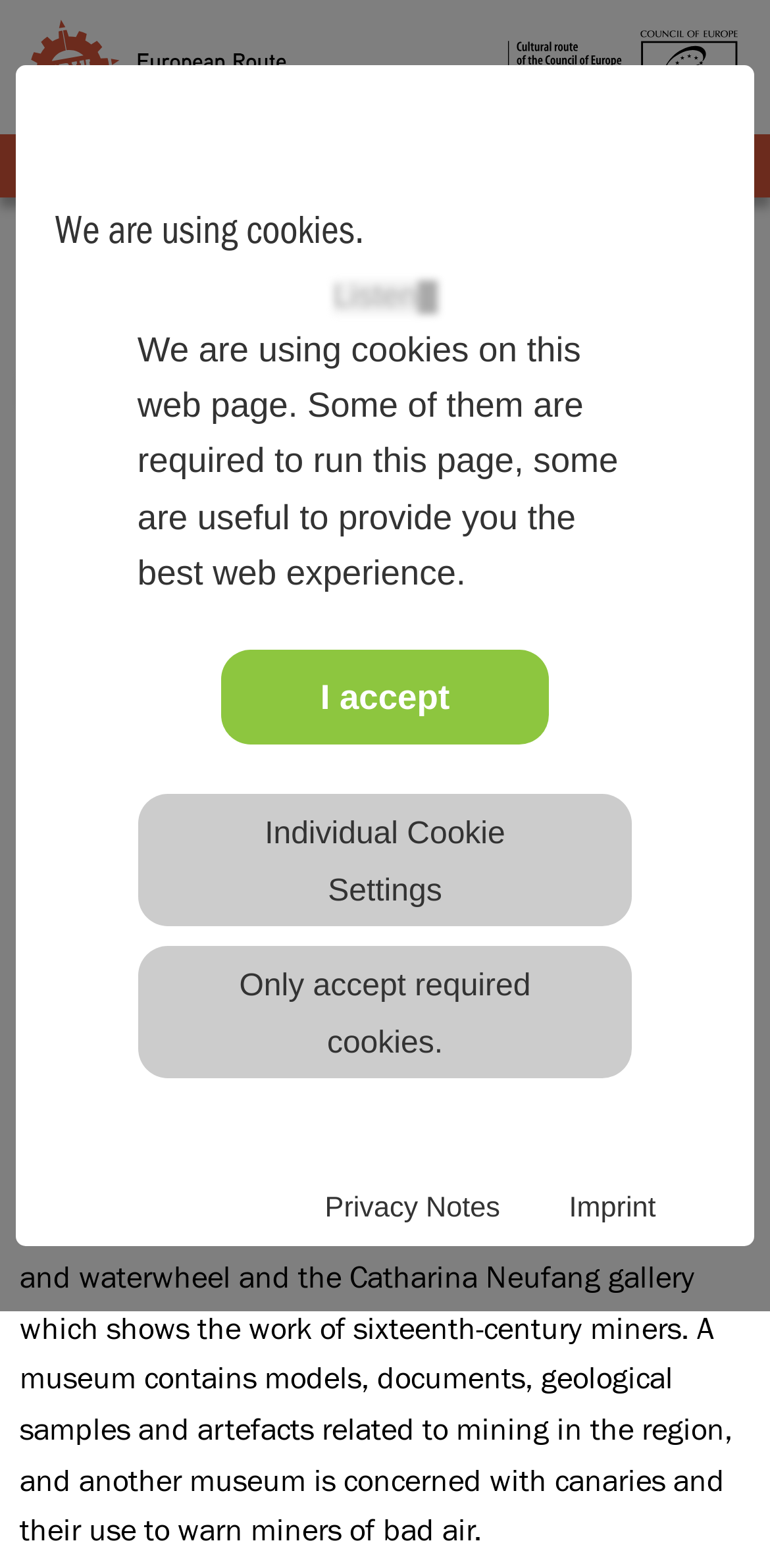Provide the bounding box coordinates of the section that needs to be clicked to accomplish the following instruction: "Click the MENU button."

[0.782, 0.091, 0.959, 0.121]